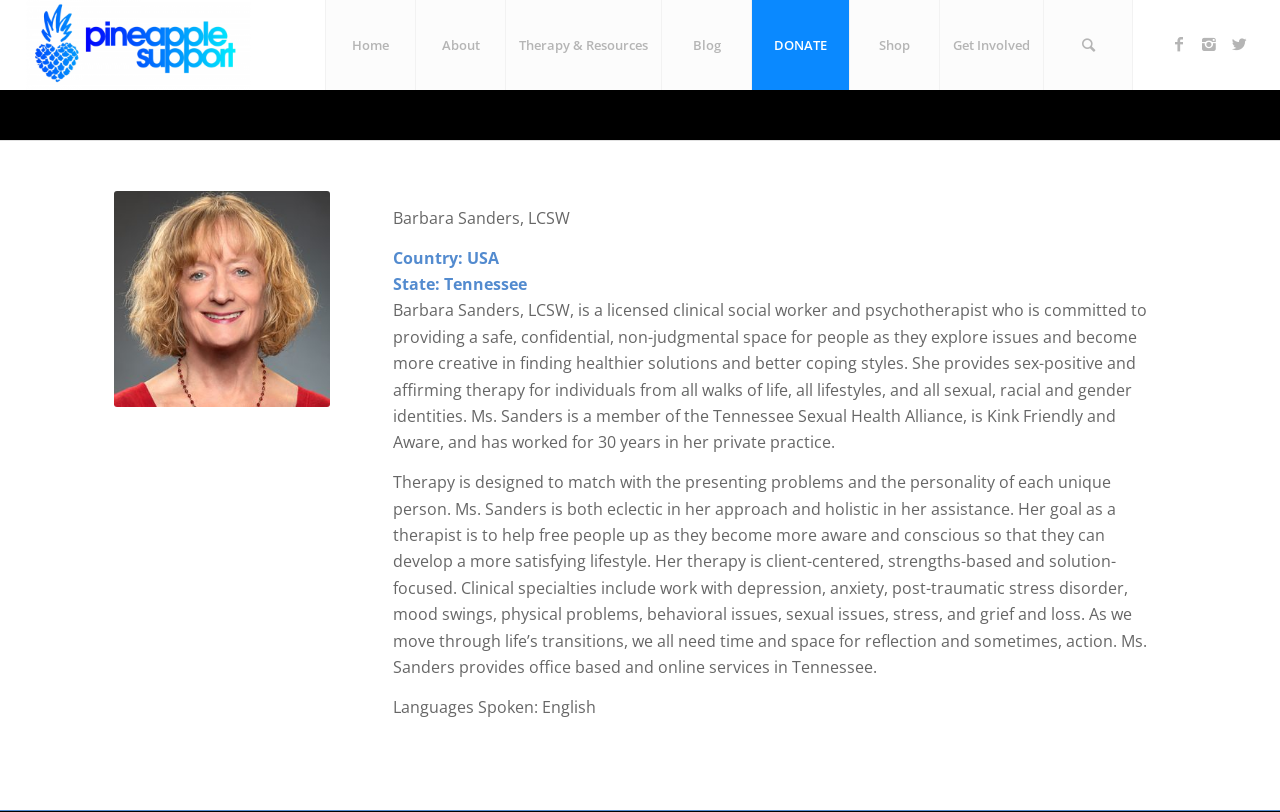Identify the bounding box for the UI element described as: "Therapy & Resources". The coordinates should be four float numbers between 0 and 1, i.e., [left, top, right, bottom].

[0.395, 0.0, 0.517, 0.111]